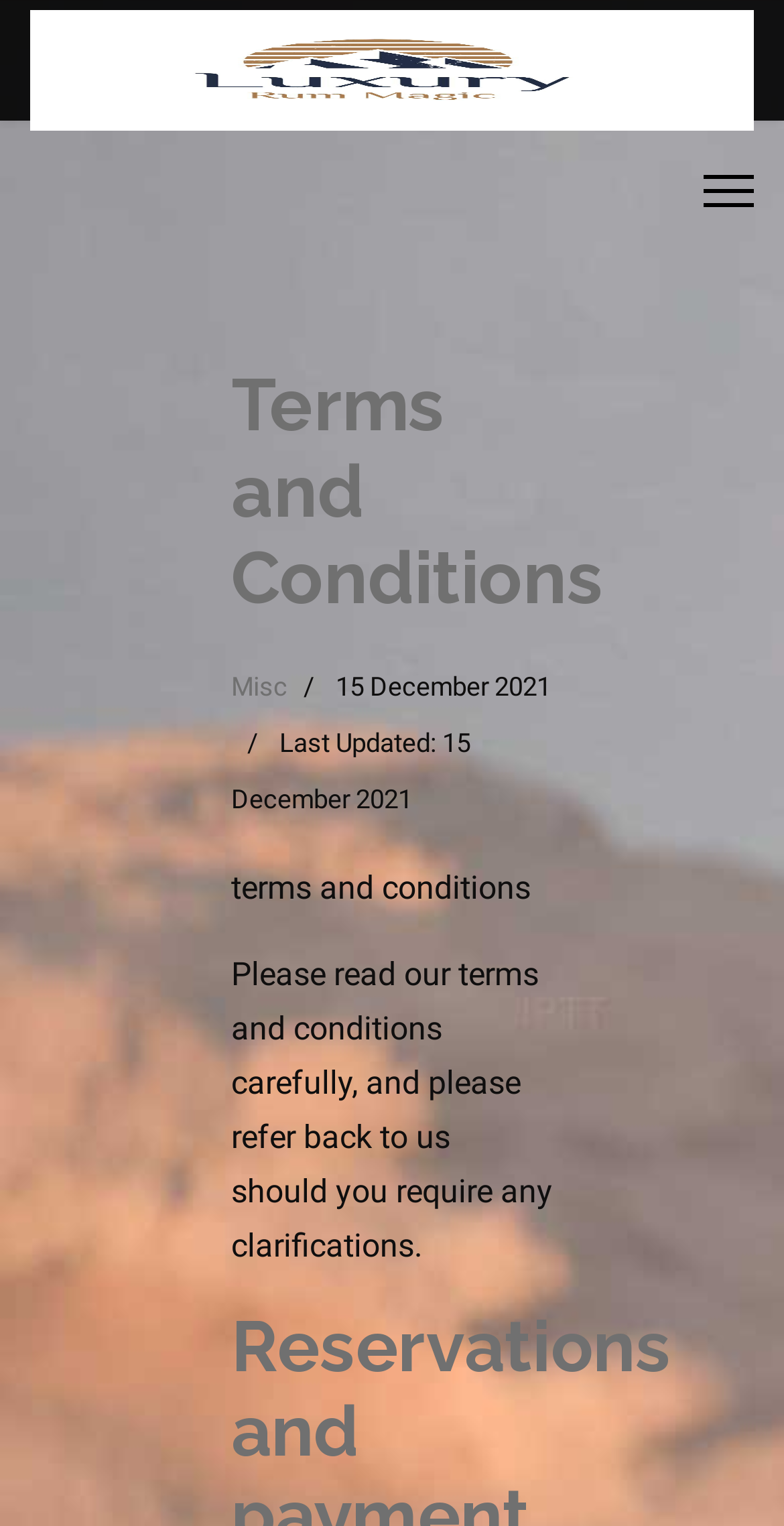Use the details in the image to answer the question thoroughly: 
What is the category of this terms and conditions page?

I found the category by looking at the 'Category: Misc' generic element, which is a child of the 'Terms and Conditions' heading element. This suggests that the terms and conditions page belongs to the 'Misc' category.